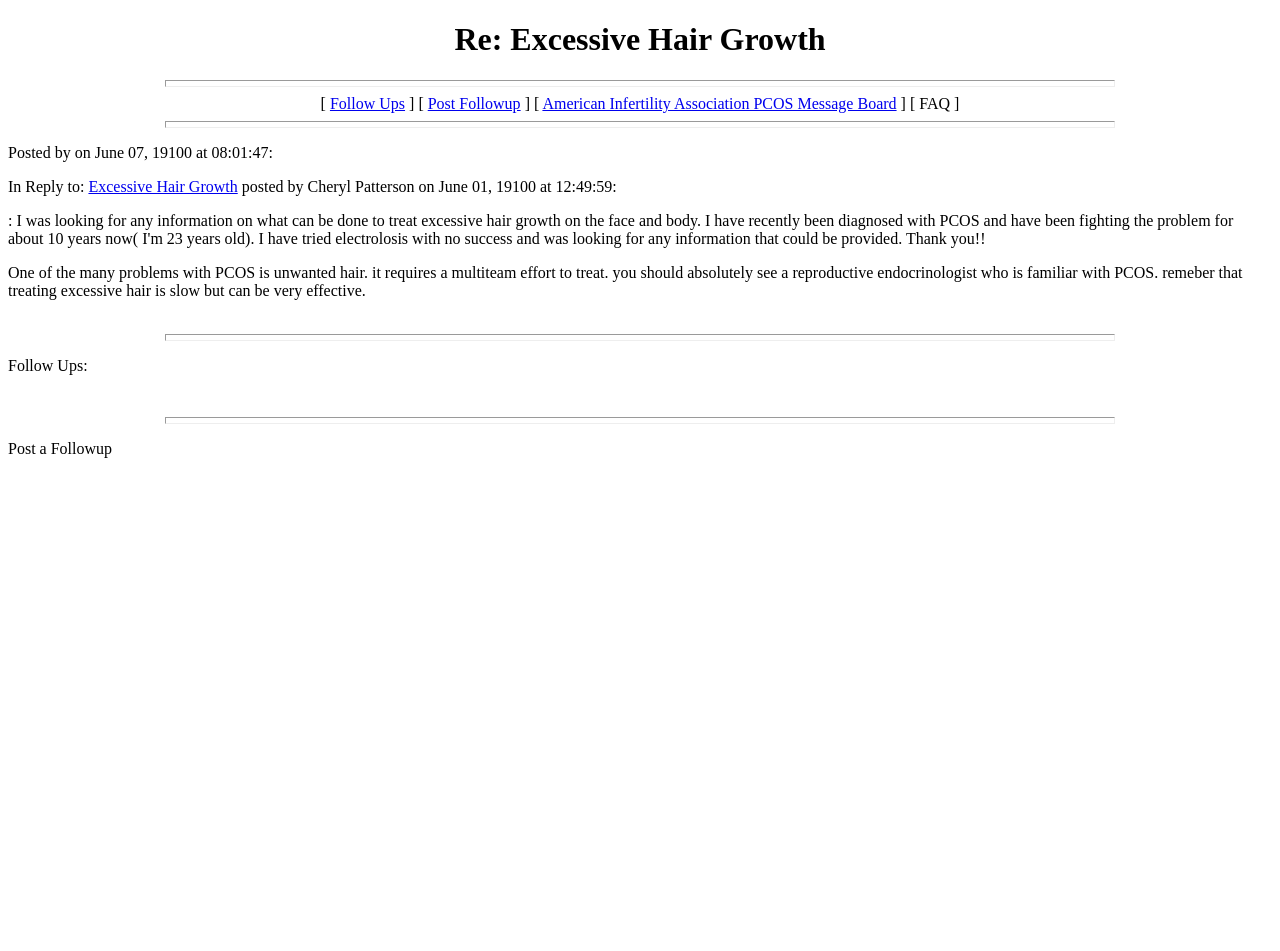What is the purpose of seeing a reproductive endocrinologist?
Can you give a detailed and elaborate answer to the question?

I found the answer by looking at the text 'you should absolutely see a reproductive endocrinologist who is familiar with PCOS...' which indicates that the purpose of seeing a reproductive endocrinologist is to treat PCOS.